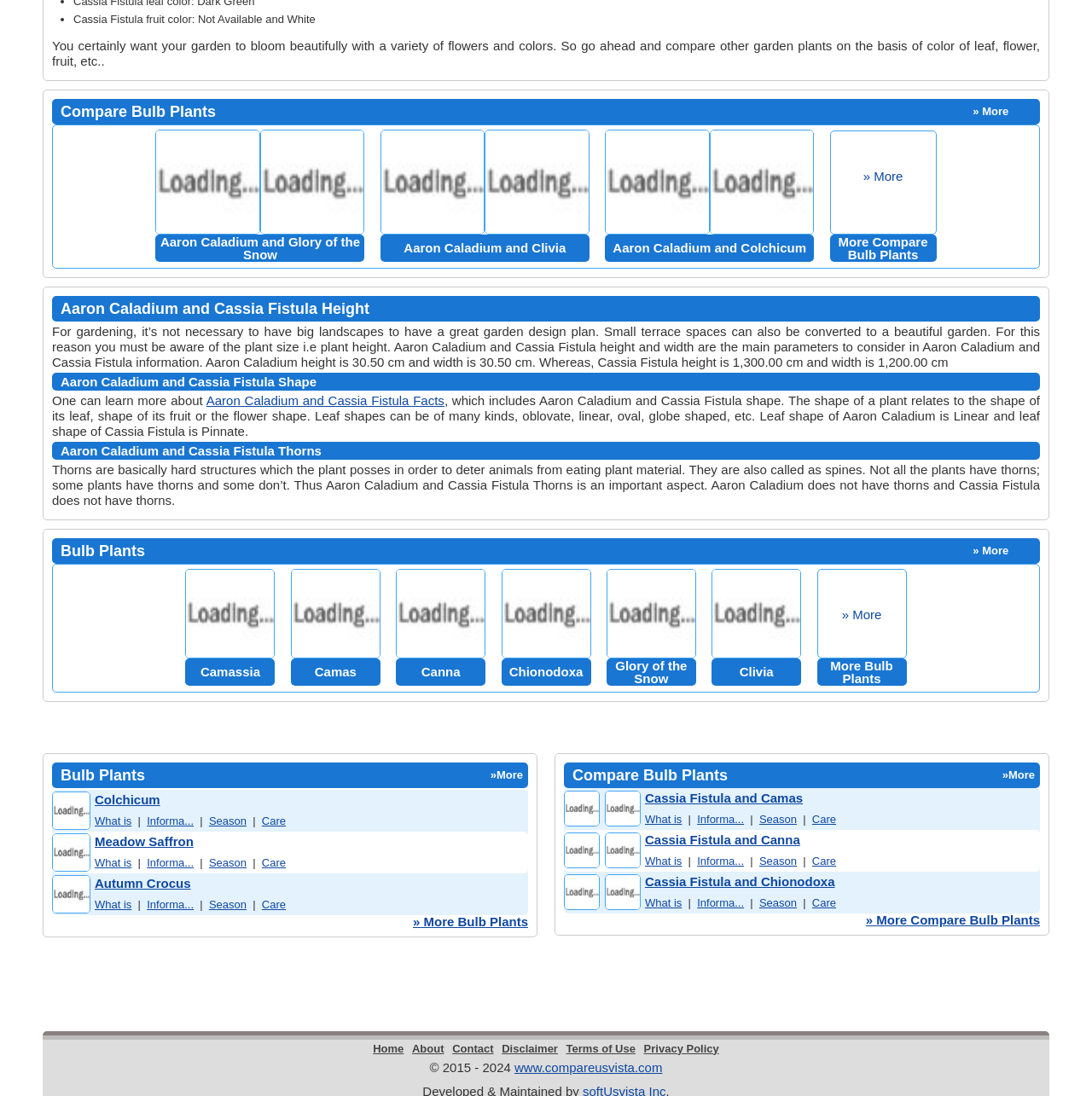Do Aaron Caladium and Cassia Fistula have thorns?
Using the image, provide a concise answer in one word or a short phrase.

No